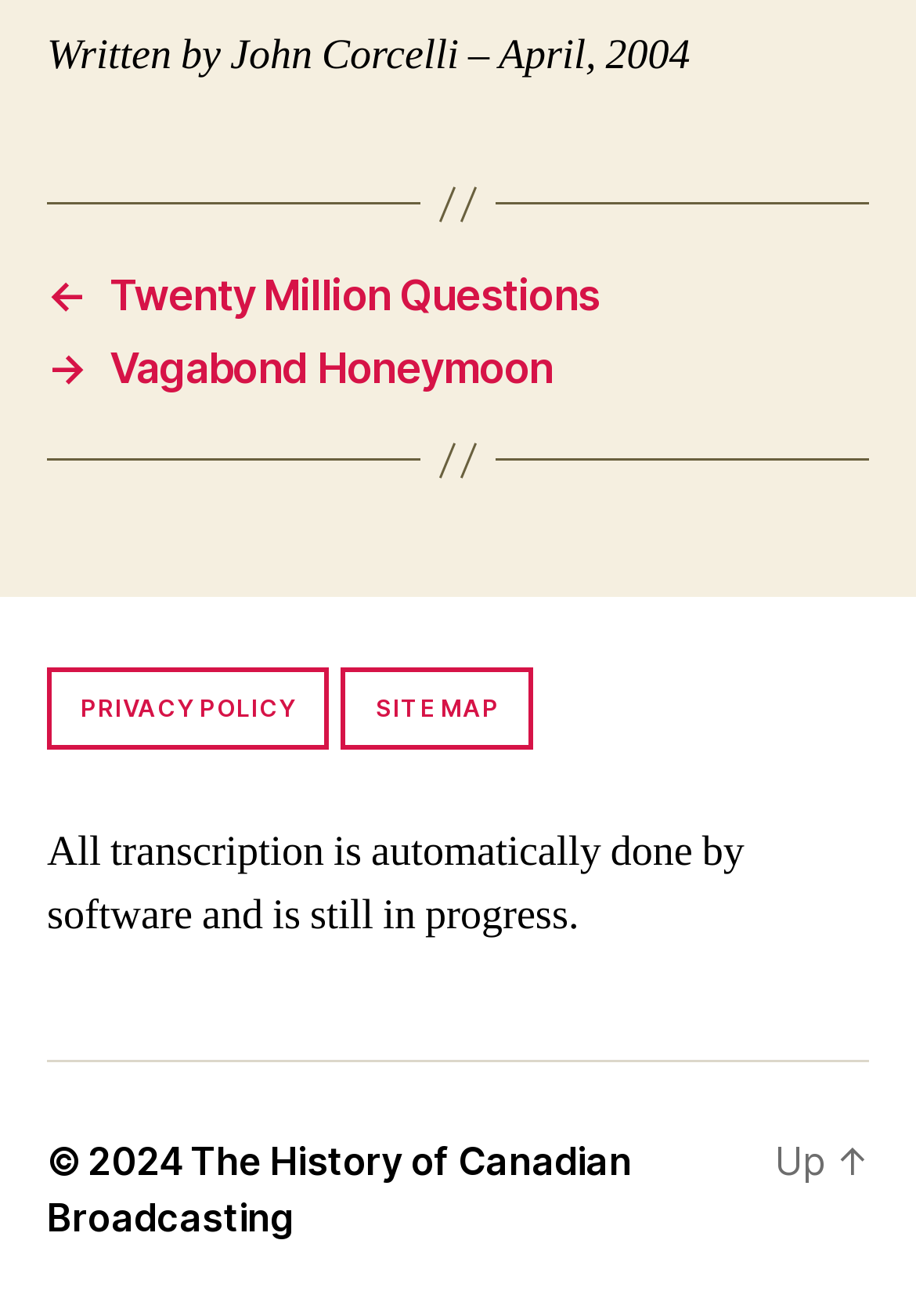Respond to the following query with just one word or a short phrase: 
What is the copyright year?

2024